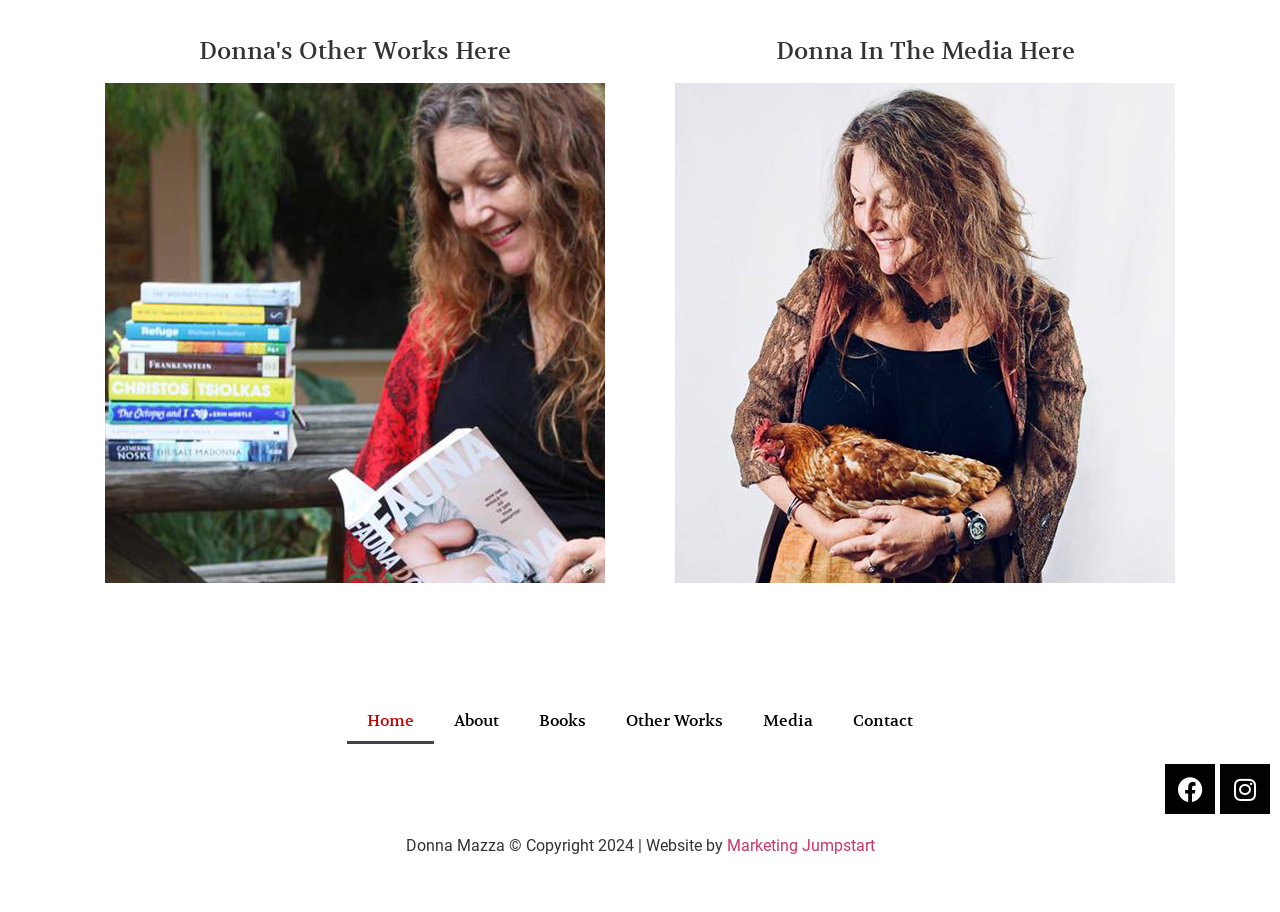Find the bounding box coordinates of the element to click in order to complete the given instruction: "contact Donna."

[0.651, 0.765, 0.729, 0.816]